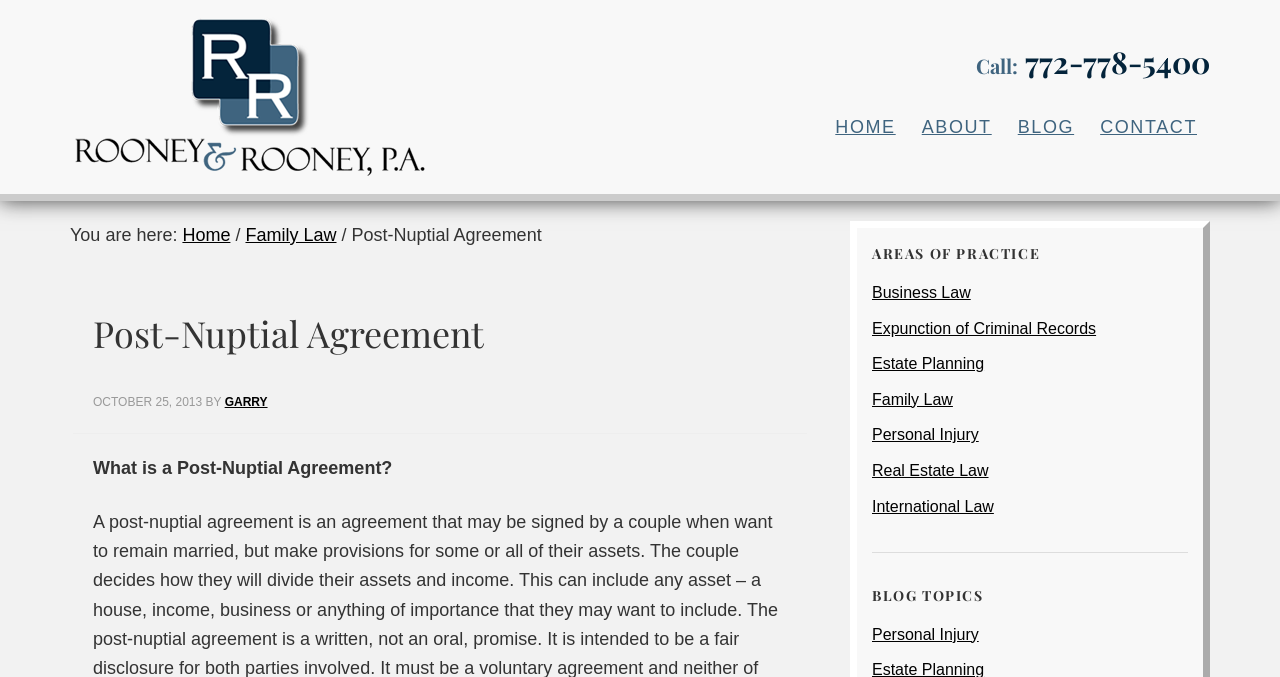Please locate and retrieve the main header text of the webpage.

Local Attorney Firm | Rooney & Rooney P.A.| Vero Beach, FL